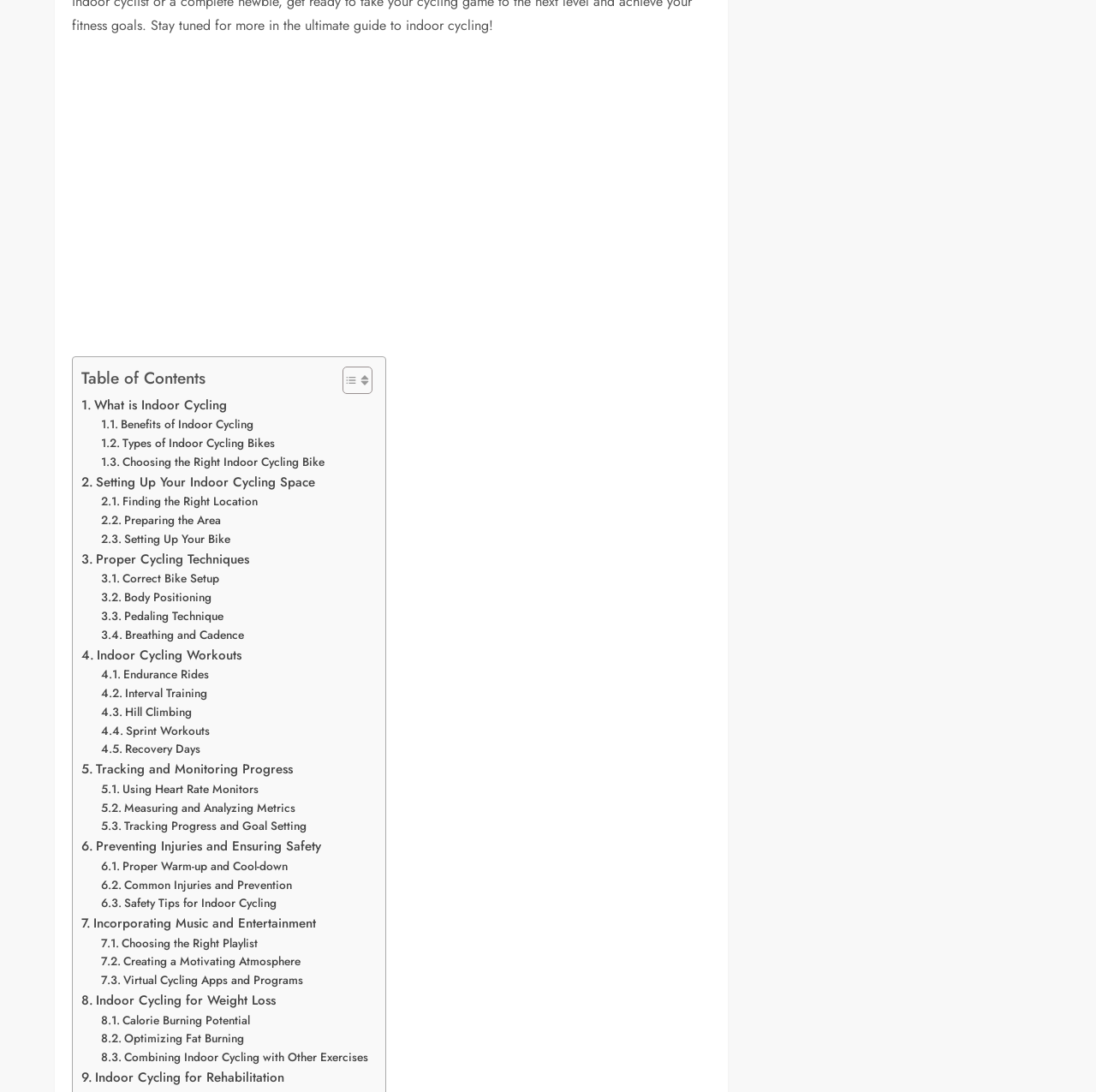Given the element description, predict the bounding box coordinates in the format (top-left x, top-left y, bottom-right x, bottom-right y), using floating point numbers between 0 and 1: Types of Indoor Cycling Bikes

[0.092, 0.398, 0.25, 0.415]